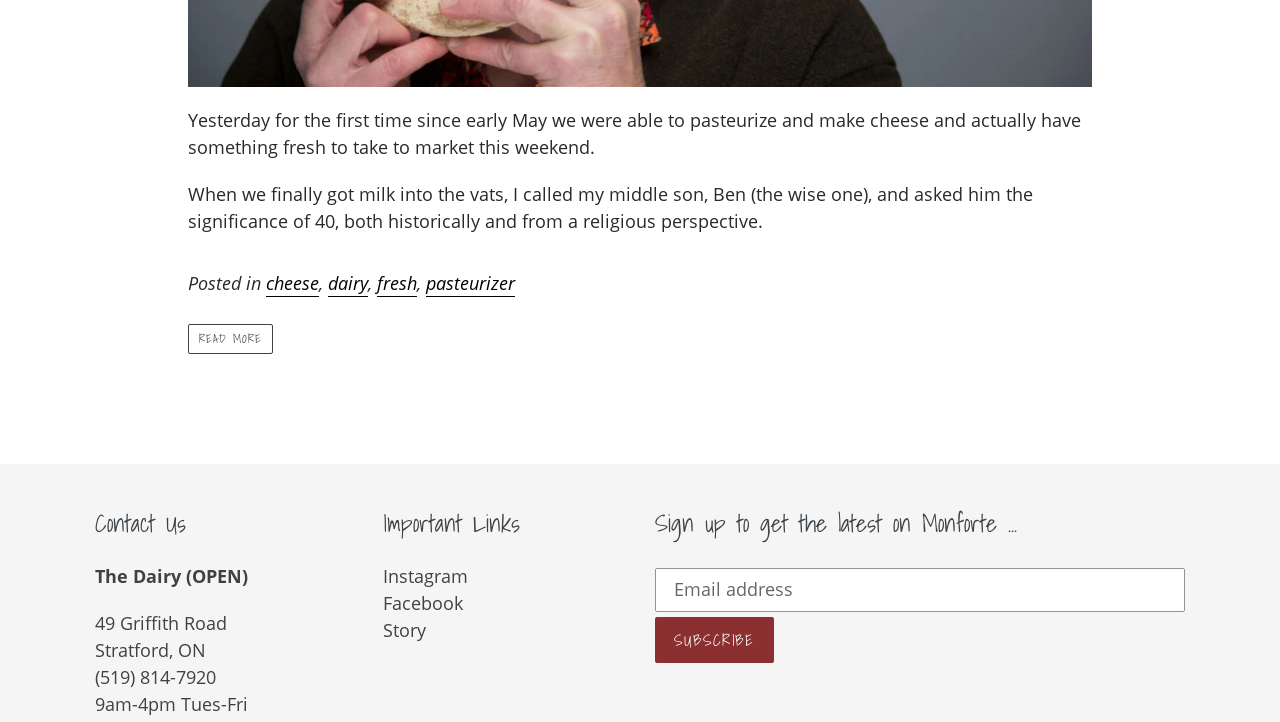What is the dairy's phone number?
Examine the image closely and answer the question with as much detail as possible.

I found the dairy's phone number by looking at the contact information section, where it is listed as '(519) 814-7920'.